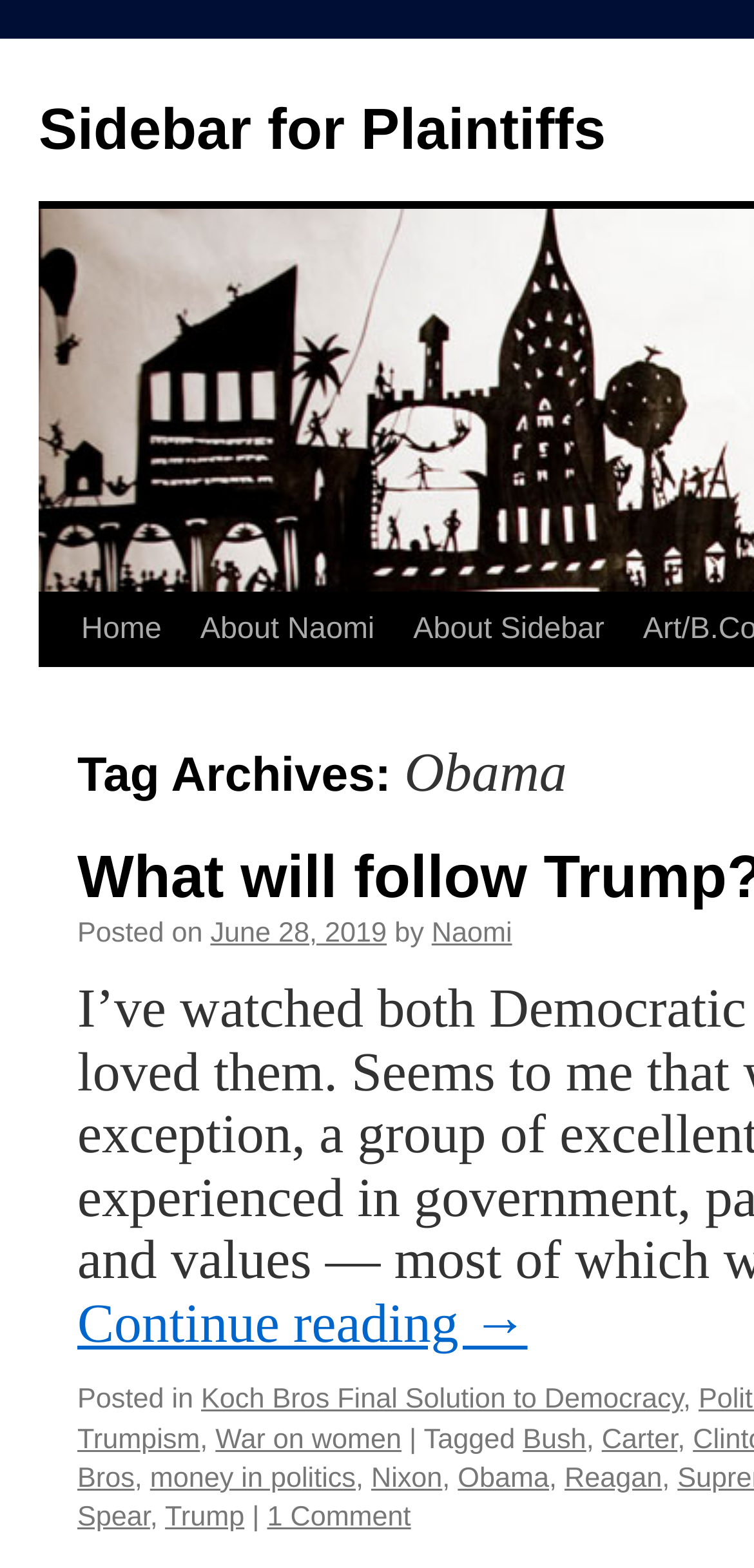Who is the author of the post?
Based on the screenshot, answer the question with a single word or phrase.

Naomi